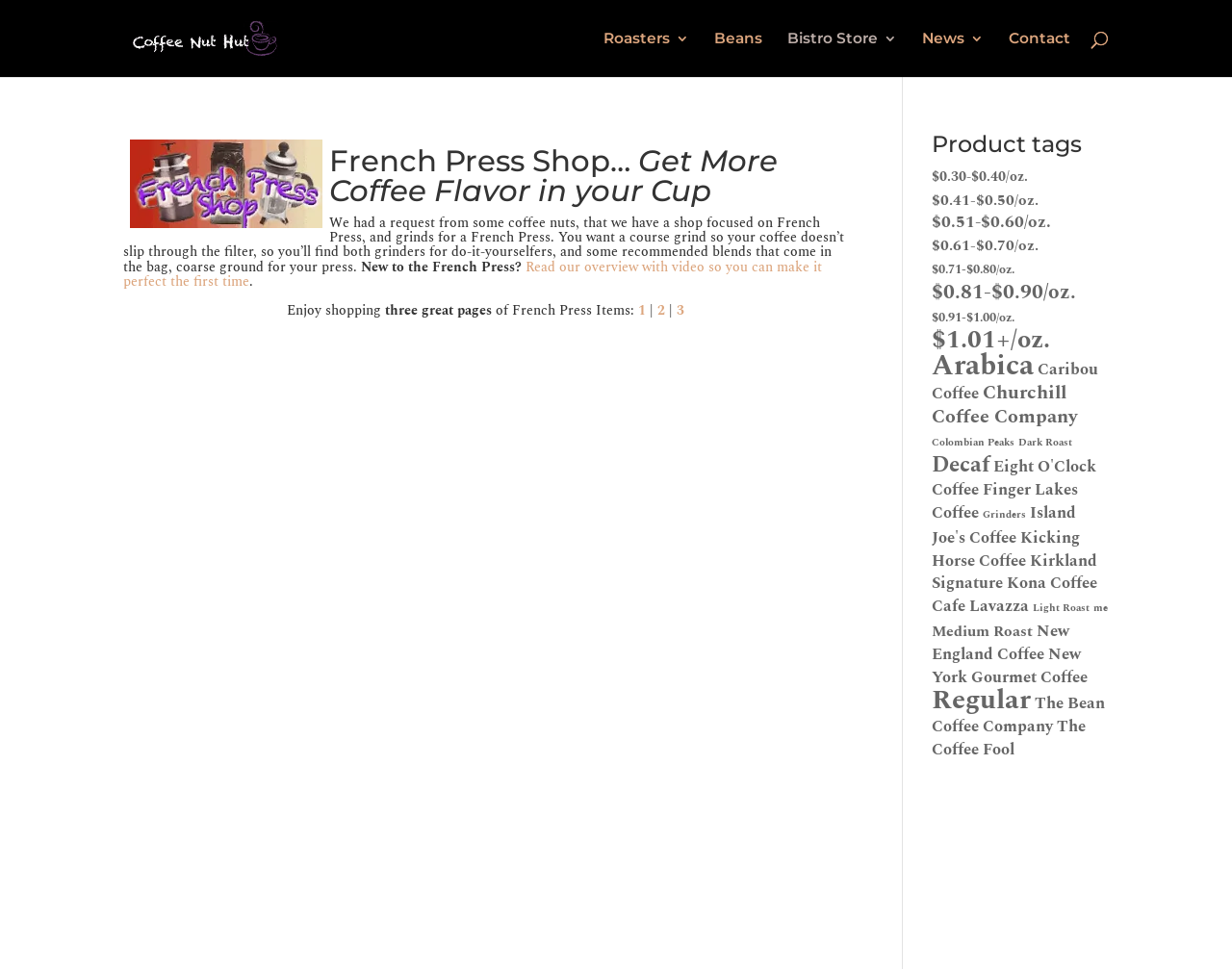Mark the bounding box of the element that matches the following description: "$0.71-$0.80/oz.".

[0.756, 0.268, 0.824, 0.288]